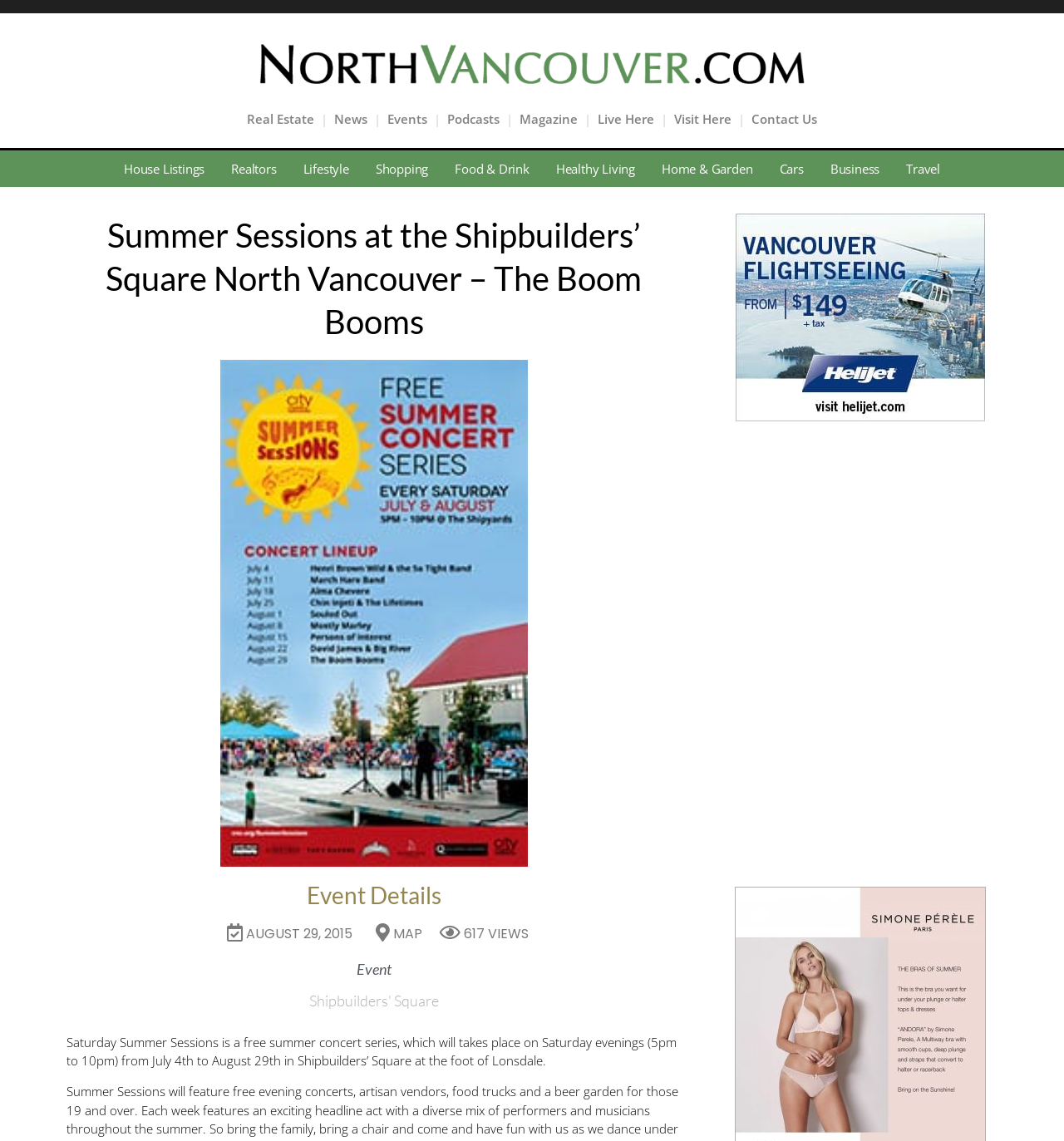Answer the question using only a single word or phrase: 
What is the time of the event?

5pm to 10pm